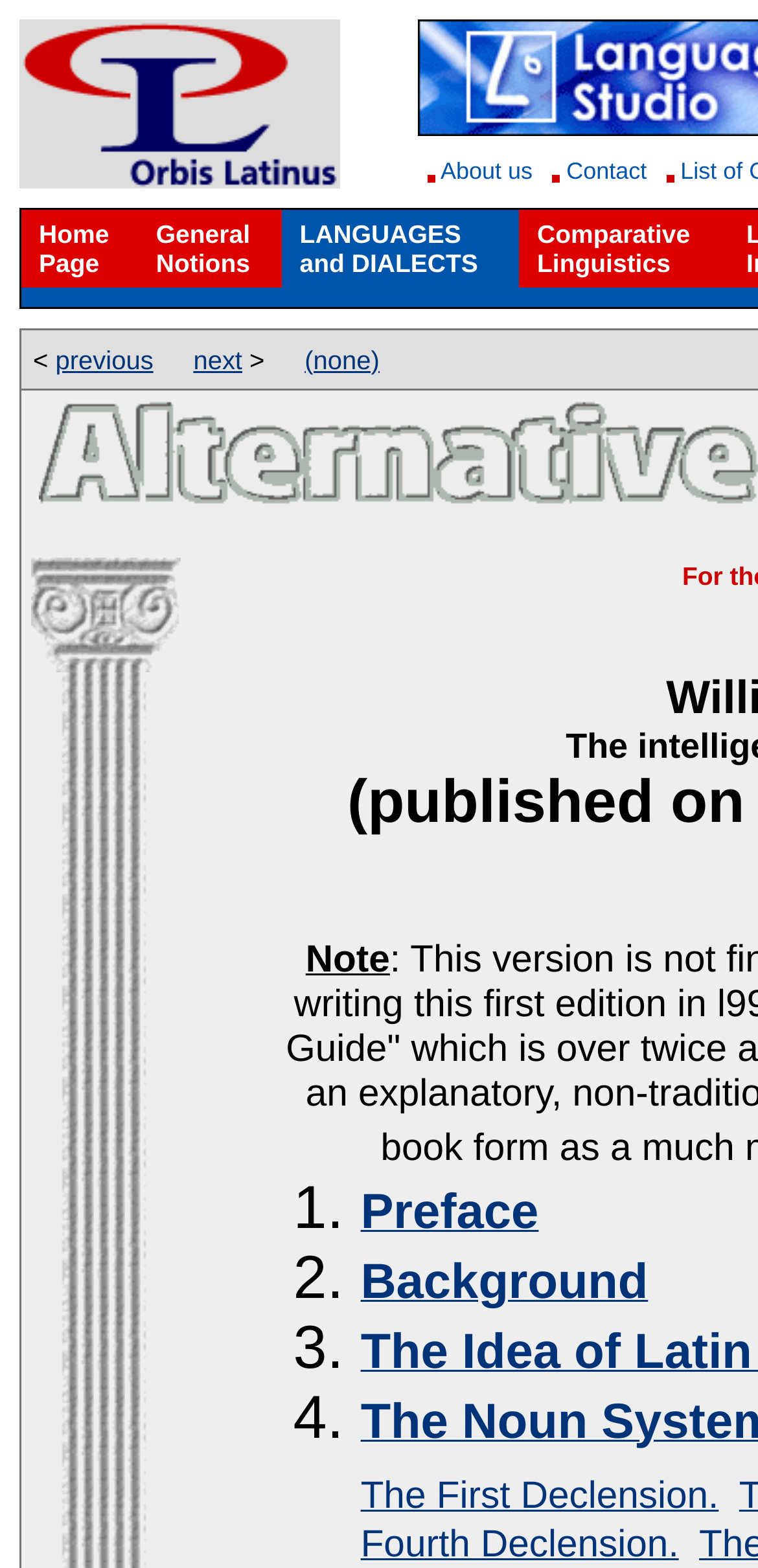Identify the bounding box coordinates of the section that should be clicked to achieve the task described: "View 'Comparative Linguistics'".

[0.685, 0.134, 0.962, 0.183]